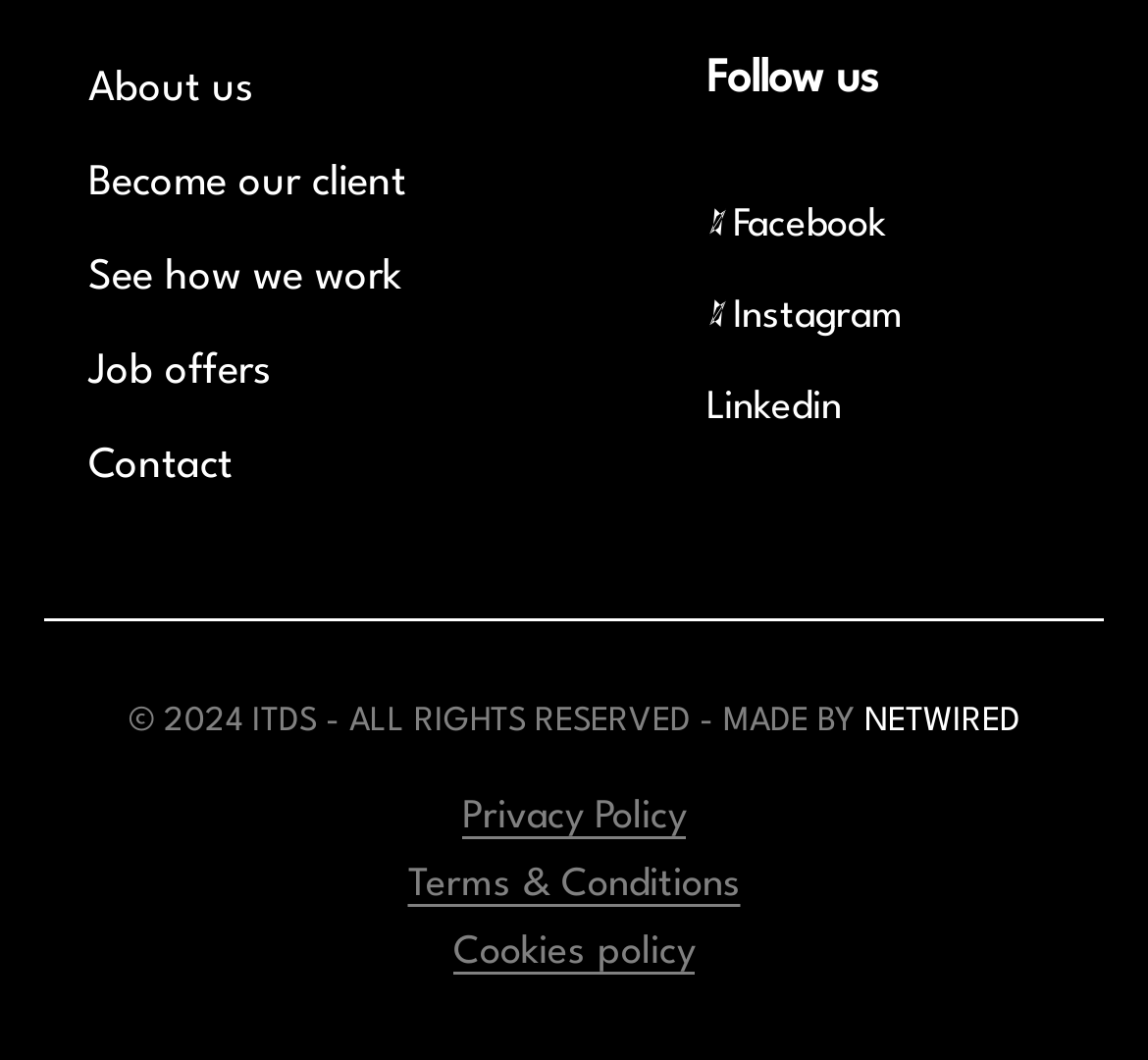What are the available job resources?
Utilize the image to construct a detailed and well-explained answer.

The website provides a link to 'Job offers' in the main navigation menu, indicating that the website provides resources for job seekers.